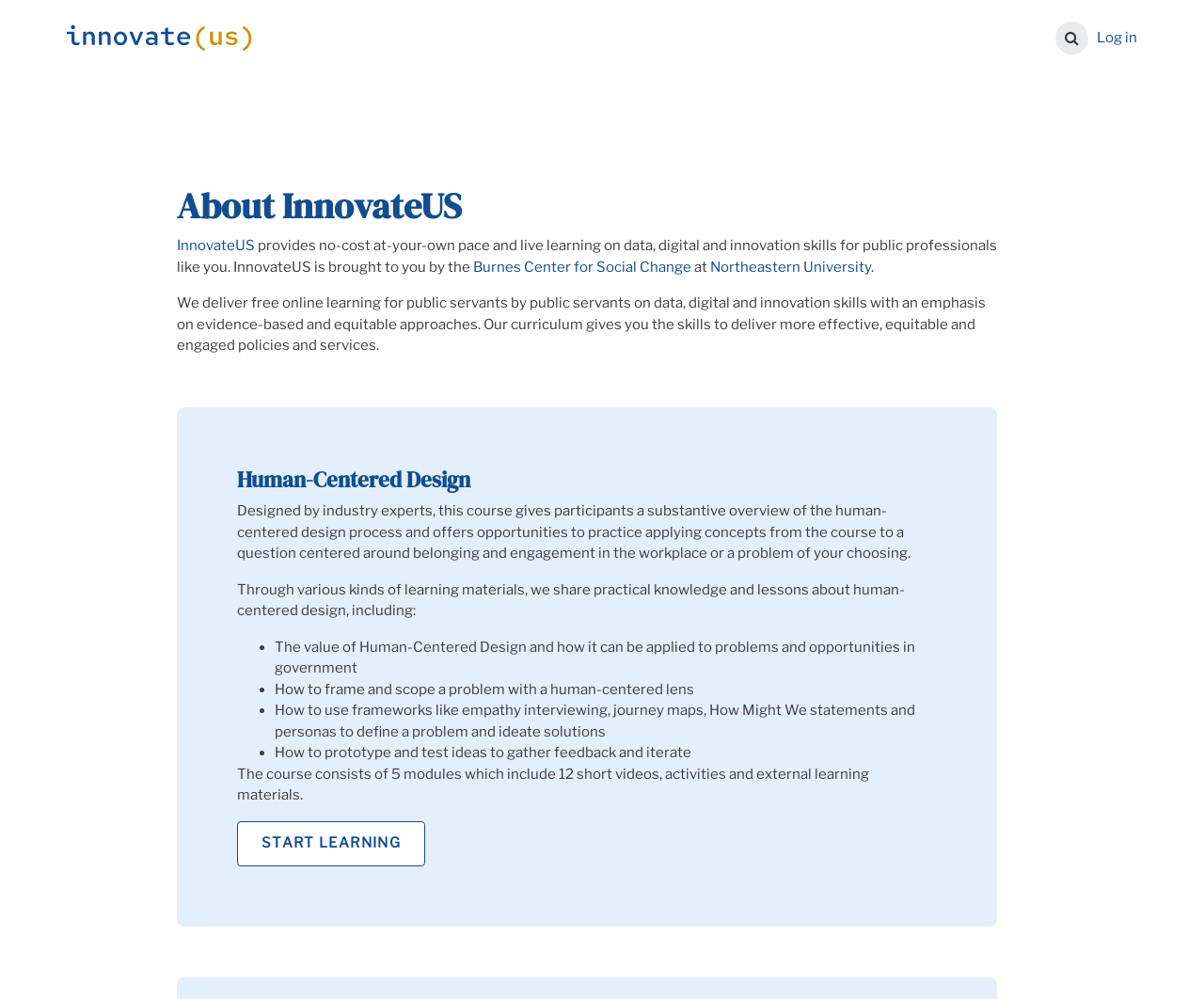How many modules are in the Human-Centered Design course?
With the help of the image, please provide a detailed response to the question.

The answer can be found in the static text 'The course consists of 5 modules which include 12 short videos, activities and external learning materials.' which indicates that the Human-Centered Design course has 5 modules.